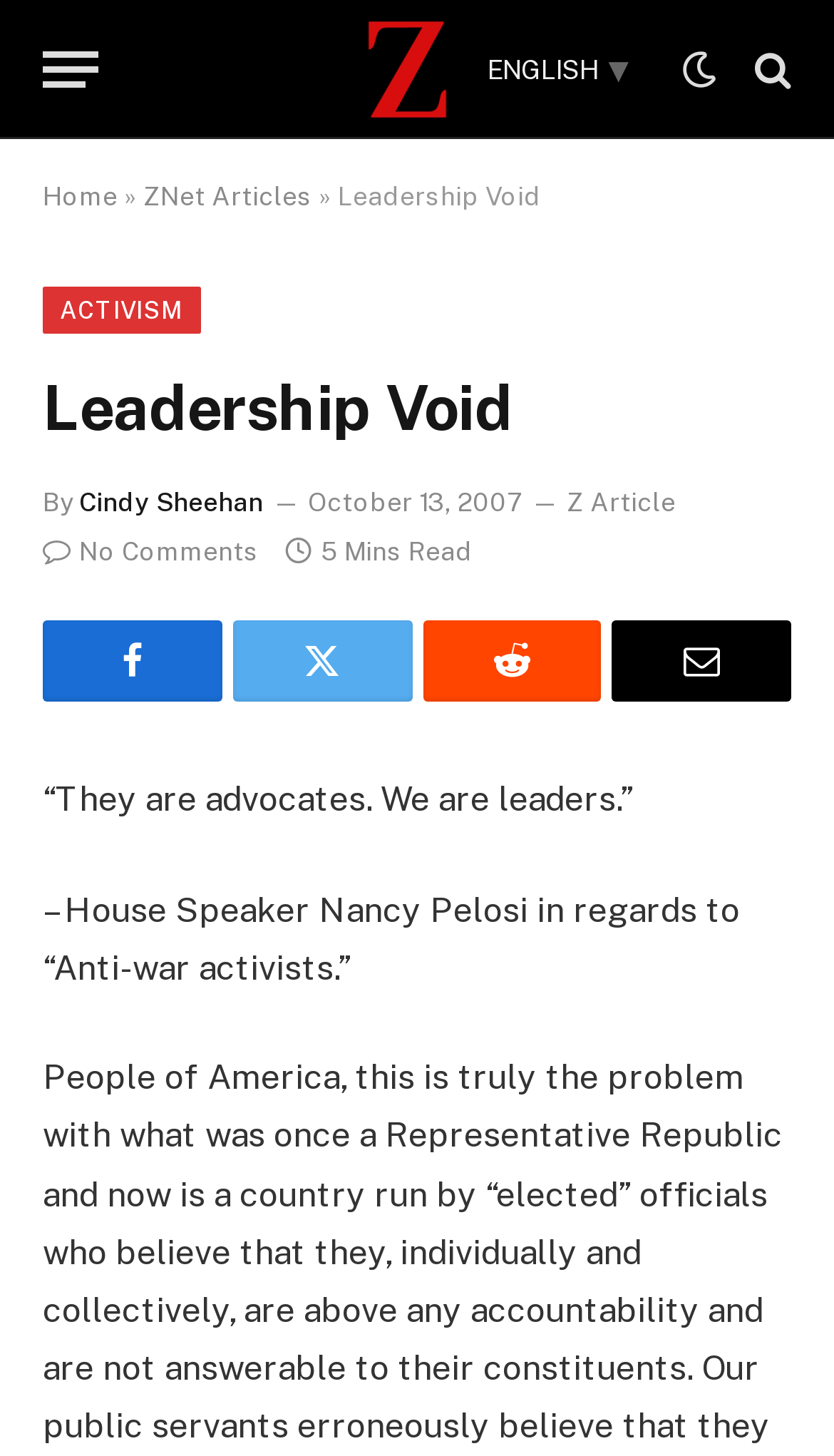What is the reading time of the article?
Refer to the screenshot and respond with a concise word or phrase.

5 Mins Read